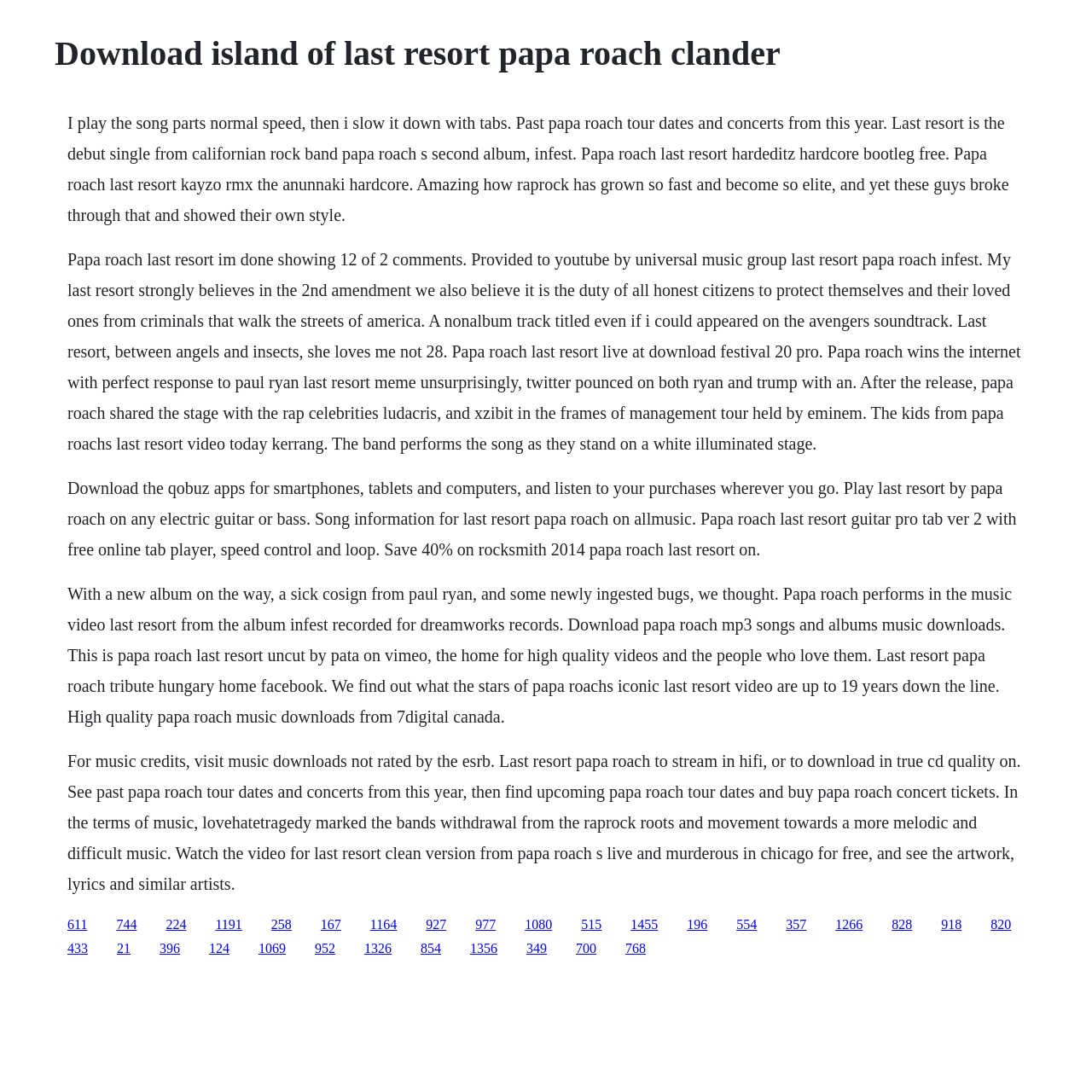Indicate the bounding box coordinates of the element that needs to be clicked to satisfy the following instruction: "Download Papa Roach's song Last Resort". The coordinates should be four float numbers between 0 and 1, i.e., [left, top, right, bottom].

[0.062, 0.104, 0.924, 0.205]